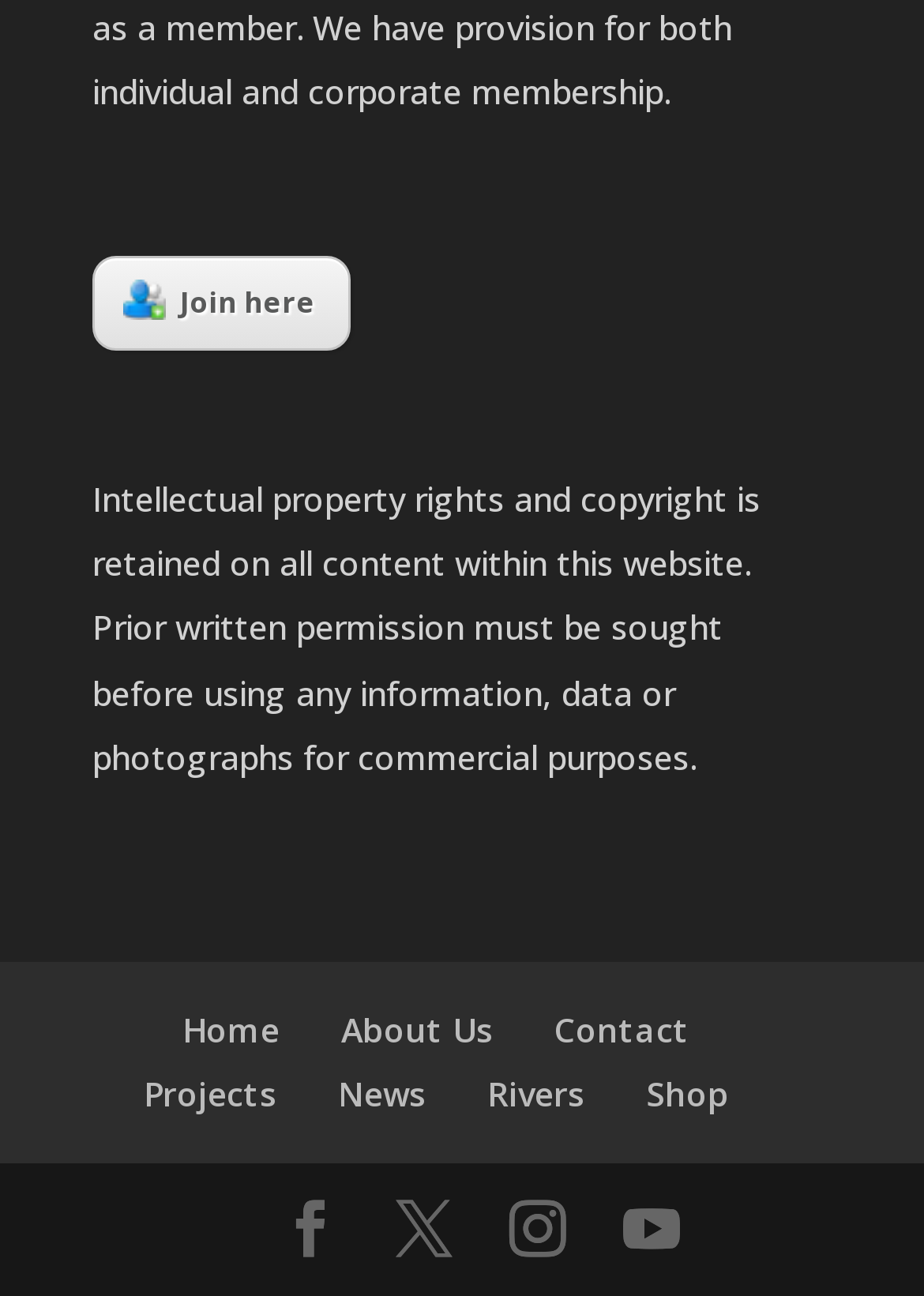Please mark the clickable region by giving the bounding box coordinates needed to complete this instruction: "Click on the 'Suggest a Plugin' link".

None